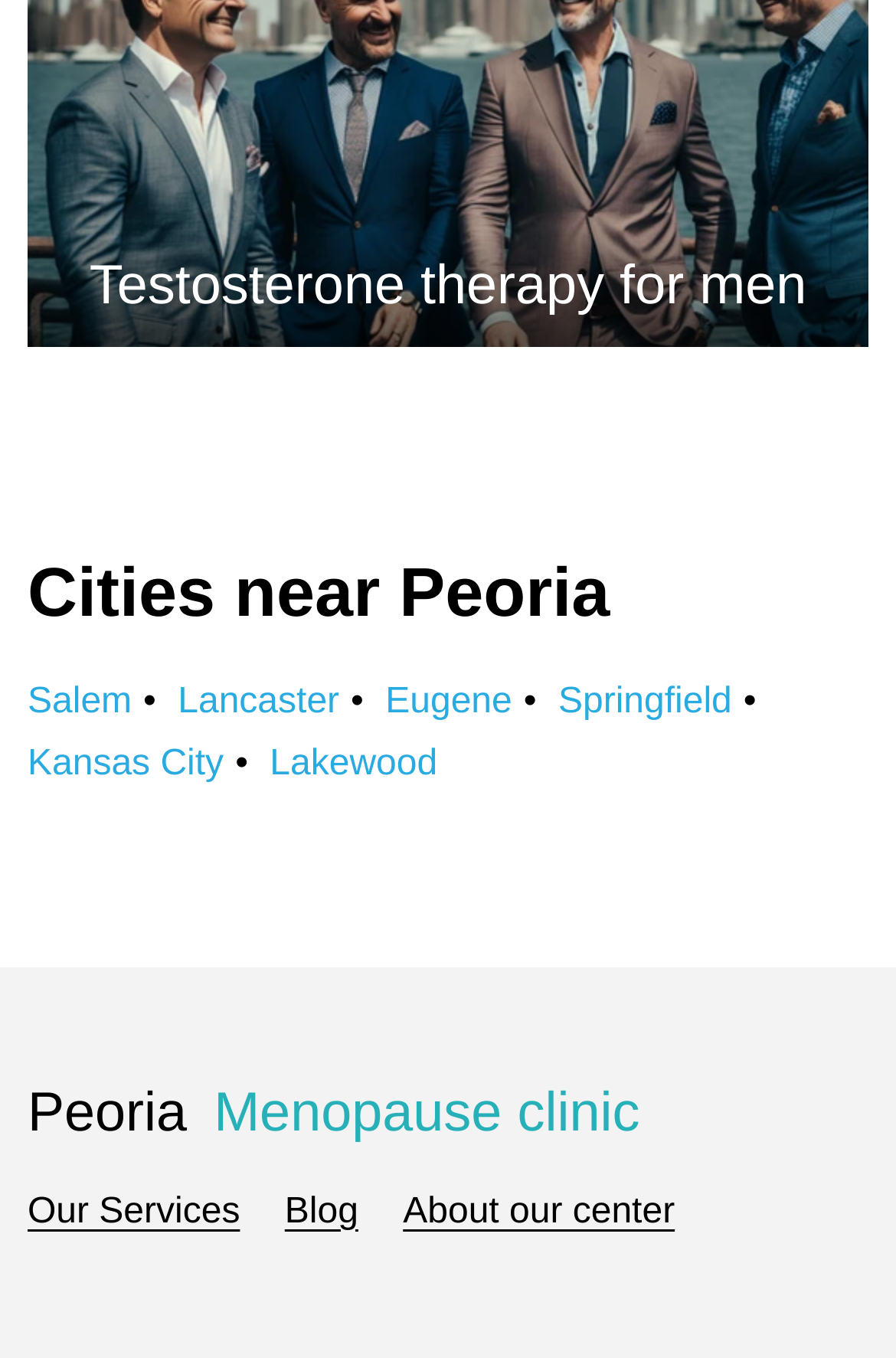Answer briefly with one word or phrase:
How many links are there in the footer section?

3